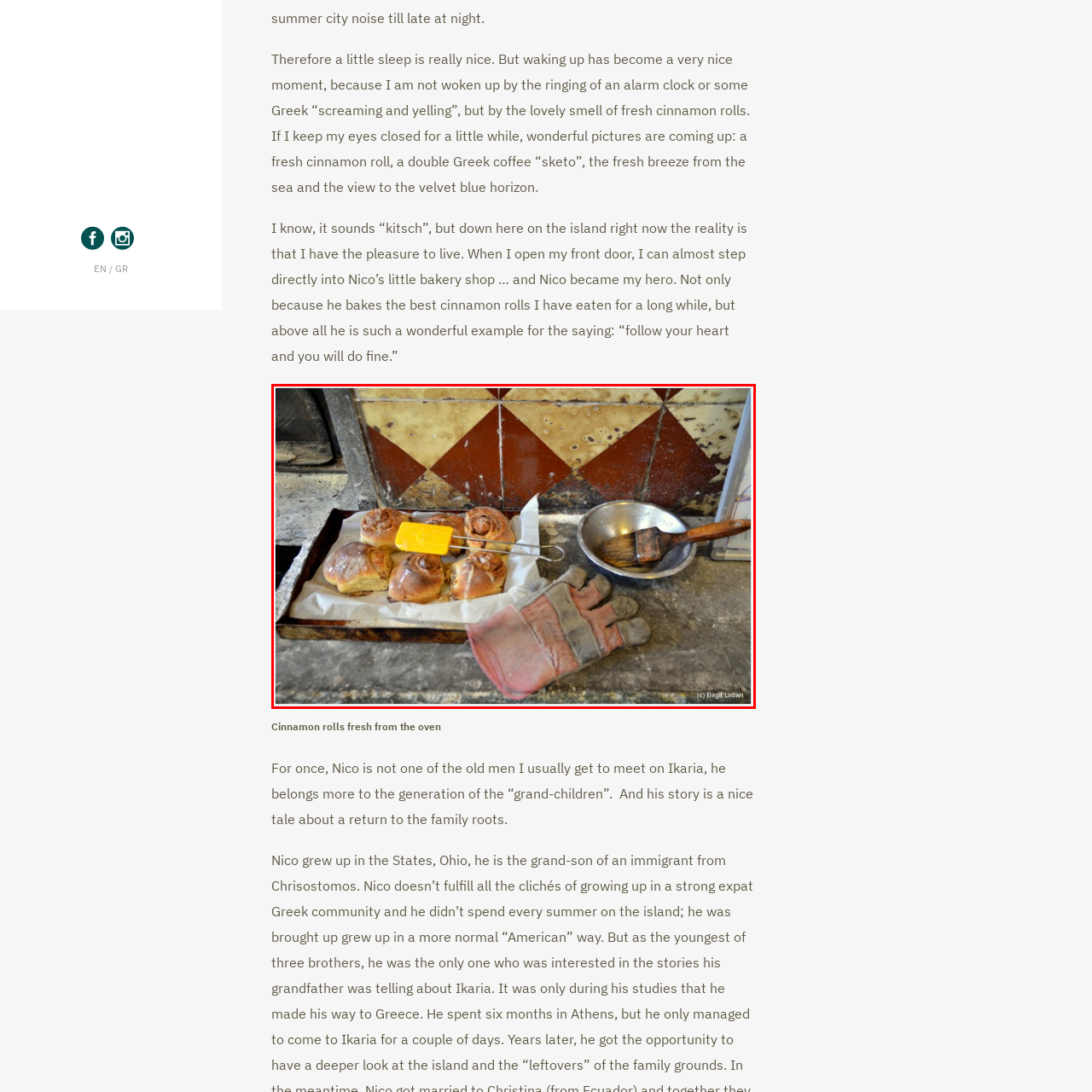What is the material of the tray? Check the image surrounded by the red bounding box and reply with a single word or a short phrase.

Wooden